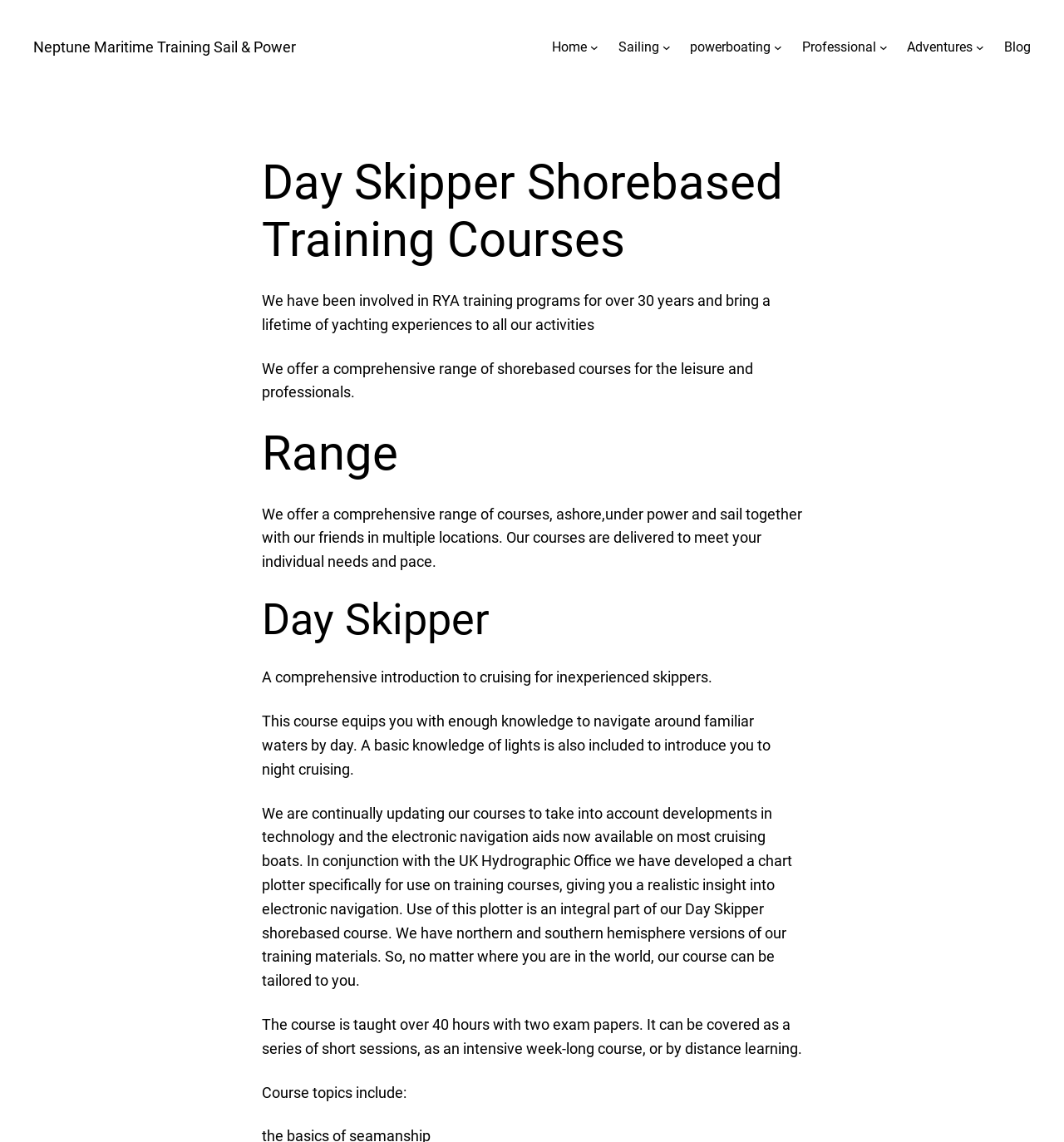Reply to the question with a brief word or phrase: What type of training courses are offered?

Shorebased courses